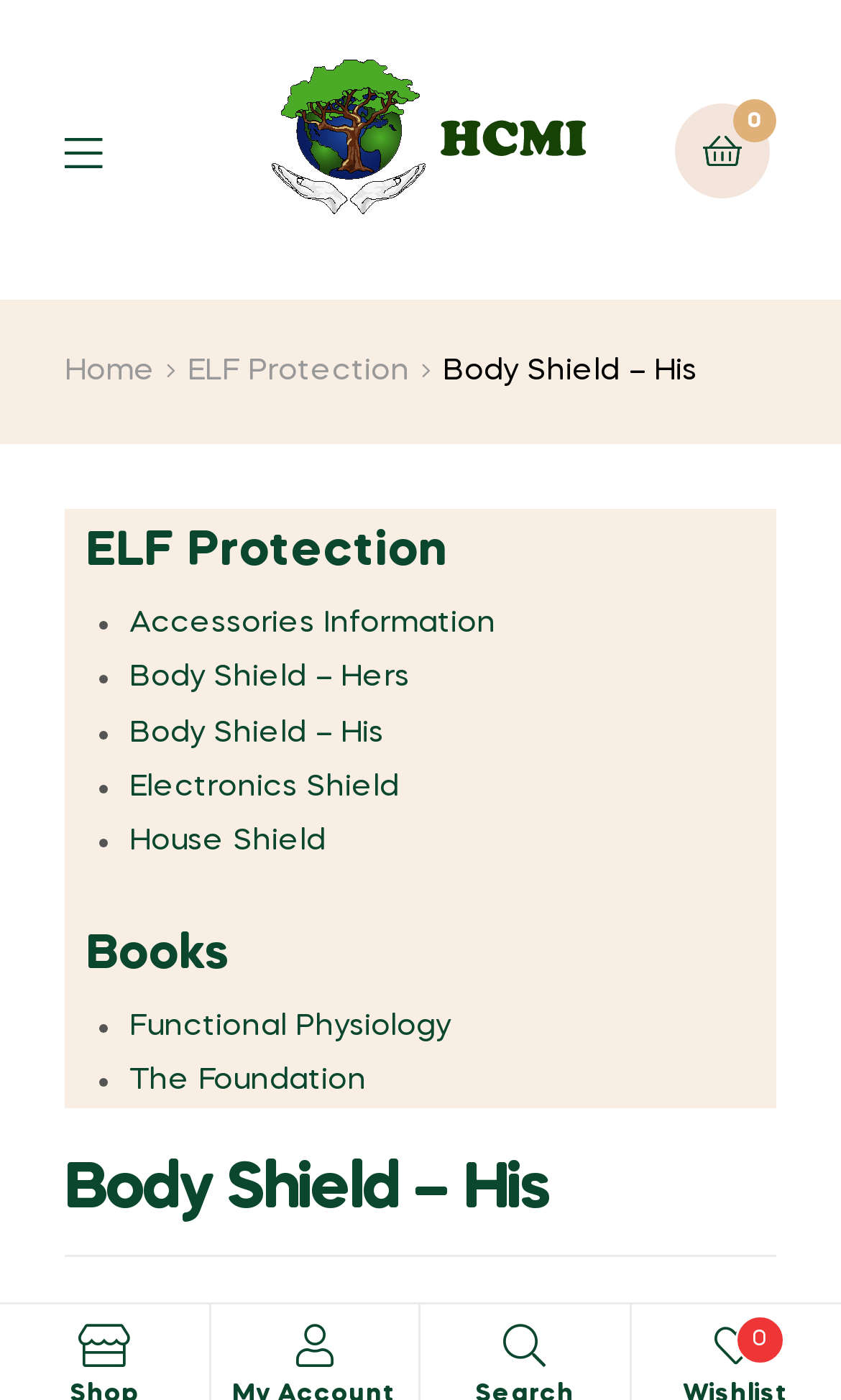Can you specify the bounding box coordinates for the region that should be clicked to fulfill this instruction: "View ELF Protection information".

[0.223, 0.247, 0.488, 0.285]